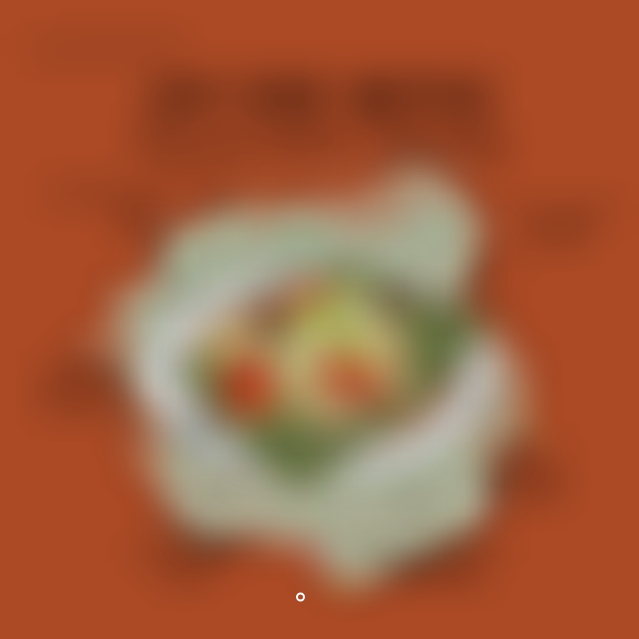Generate a detailed caption that describes the image.

The image showcases a visually appealing dish representing Lao cuisine, set against a warm orange background. The plate is filled with various essential ingredients that highlight the vibrant flavors of this culinary tradition. The presentation features a mix of fresh vegetables, herbs, and perhaps some protein, arranged artfully to entice the viewer. This imagery aligns with the theme of "Fan Favorites" and is part of a dedicated slideshow highlighting essential Lao food dishes, celebrating the rich culinary heritage of Laos.